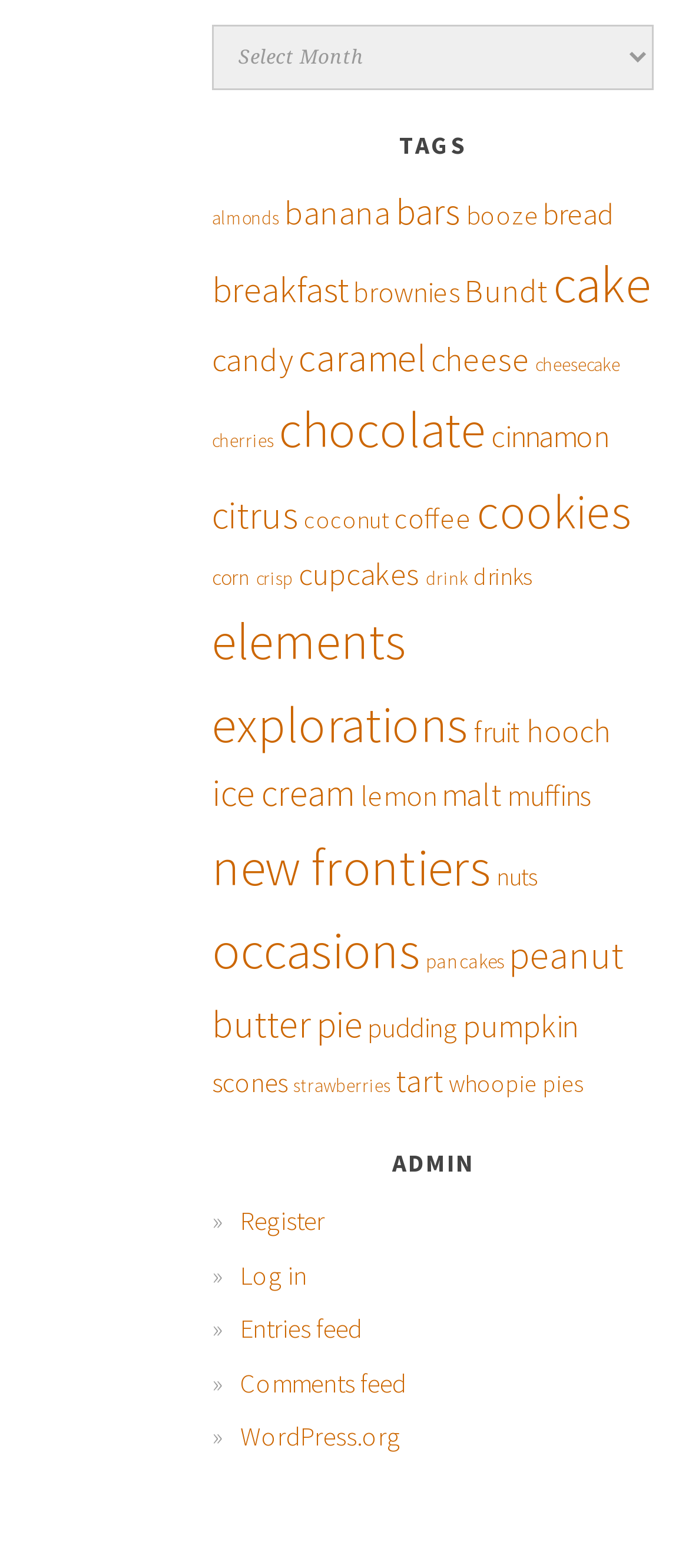How many tags are listed on the webpage?
Using the visual information, respond with a single word or phrase.

40